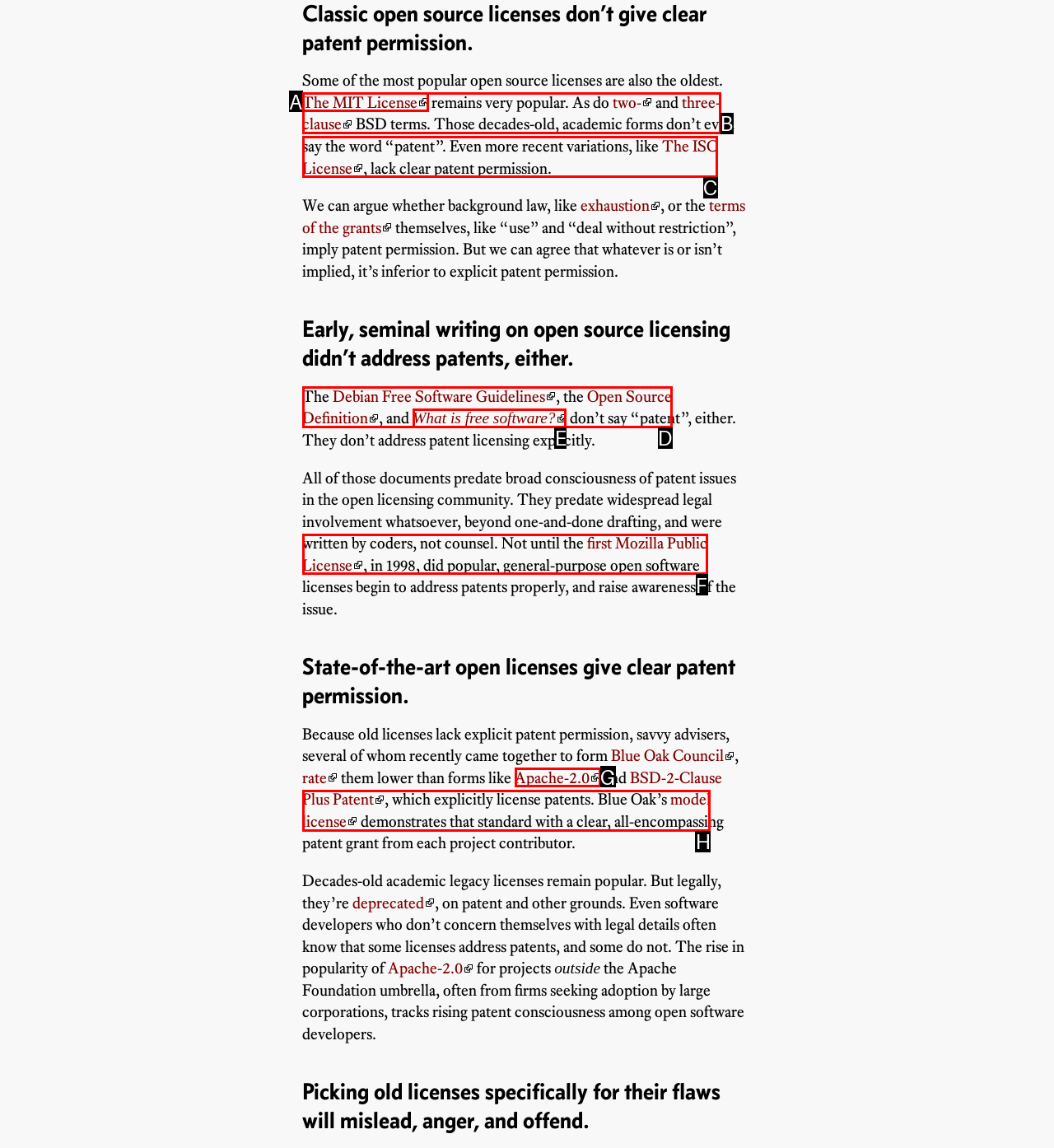Point out the correct UI element to click to carry out this instruction: Check the model license
Answer with the letter of the chosen option from the provided choices directly.

H